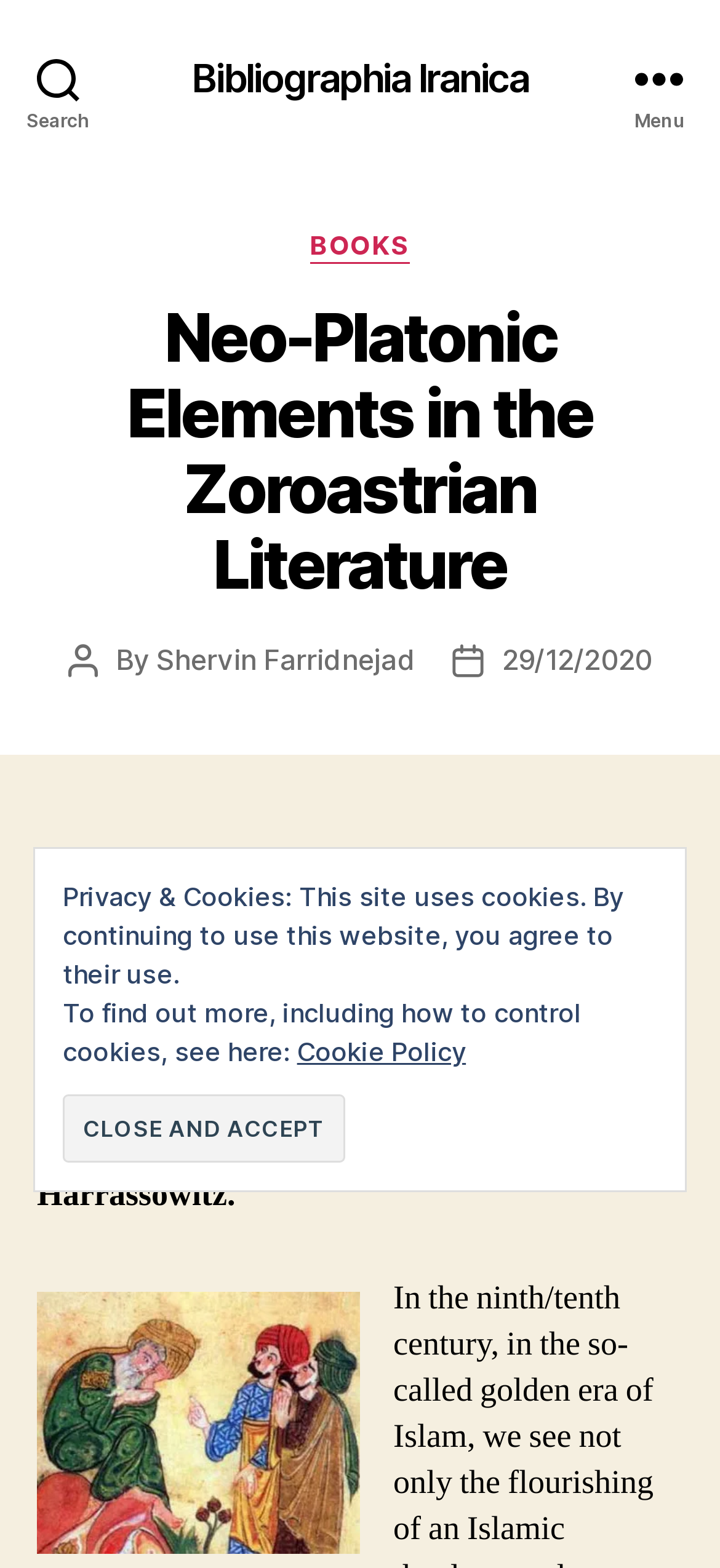Identify the bounding box coordinates of the area you need to click to perform the following instruction: "View Shervin Farridnejad's profile".

[0.217, 0.409, 0.577, 0.431]